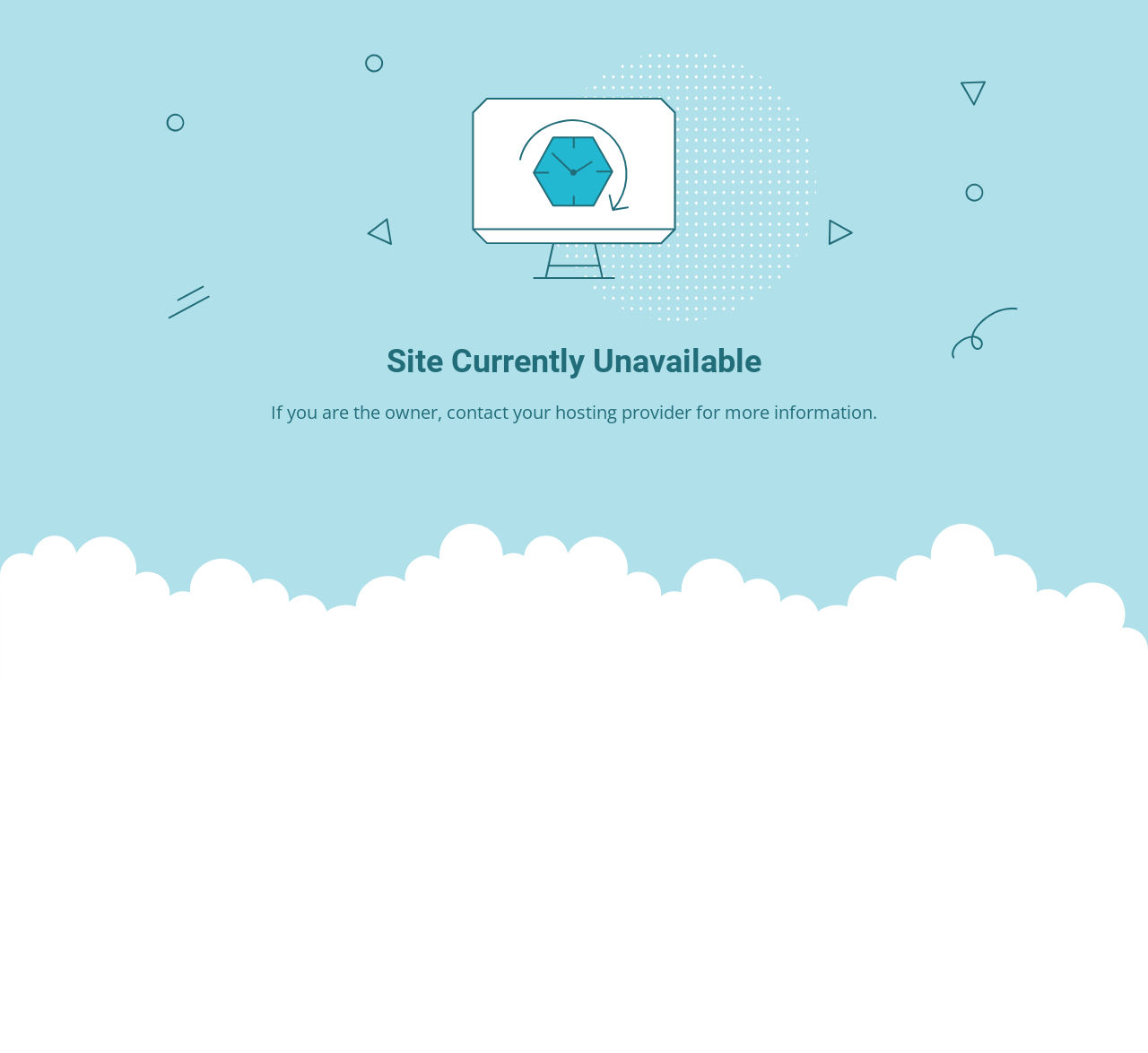Can you extract the primary headline text from the webpage?

Site Currently Unavailable